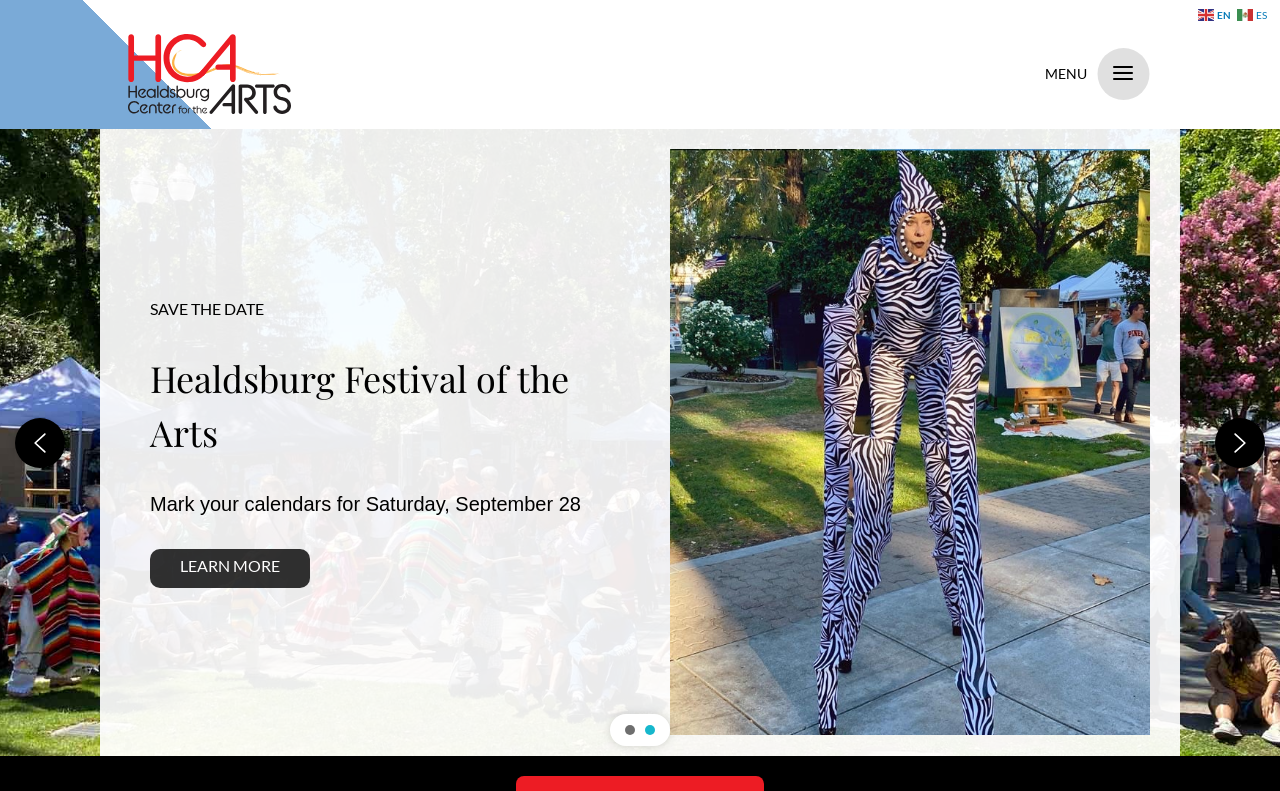Use a single word or phrase to answer the question:
What is the language of the webpage?

English